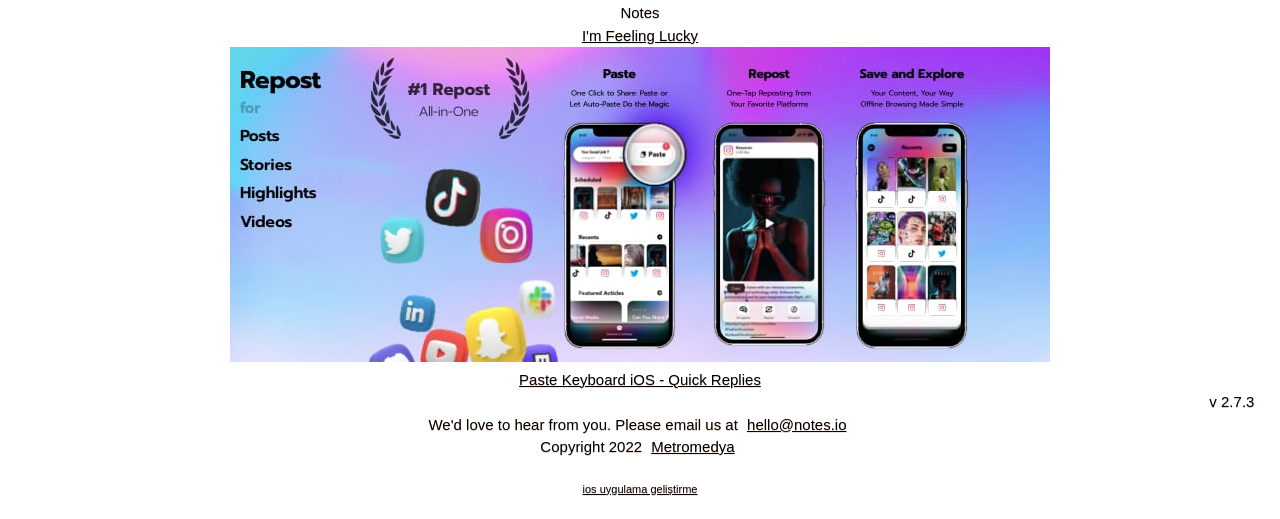What is the purpose of the 'I'm Feeling Lucky' link?
Refer to the screenshot and answer in one word or phrase.

Unknown